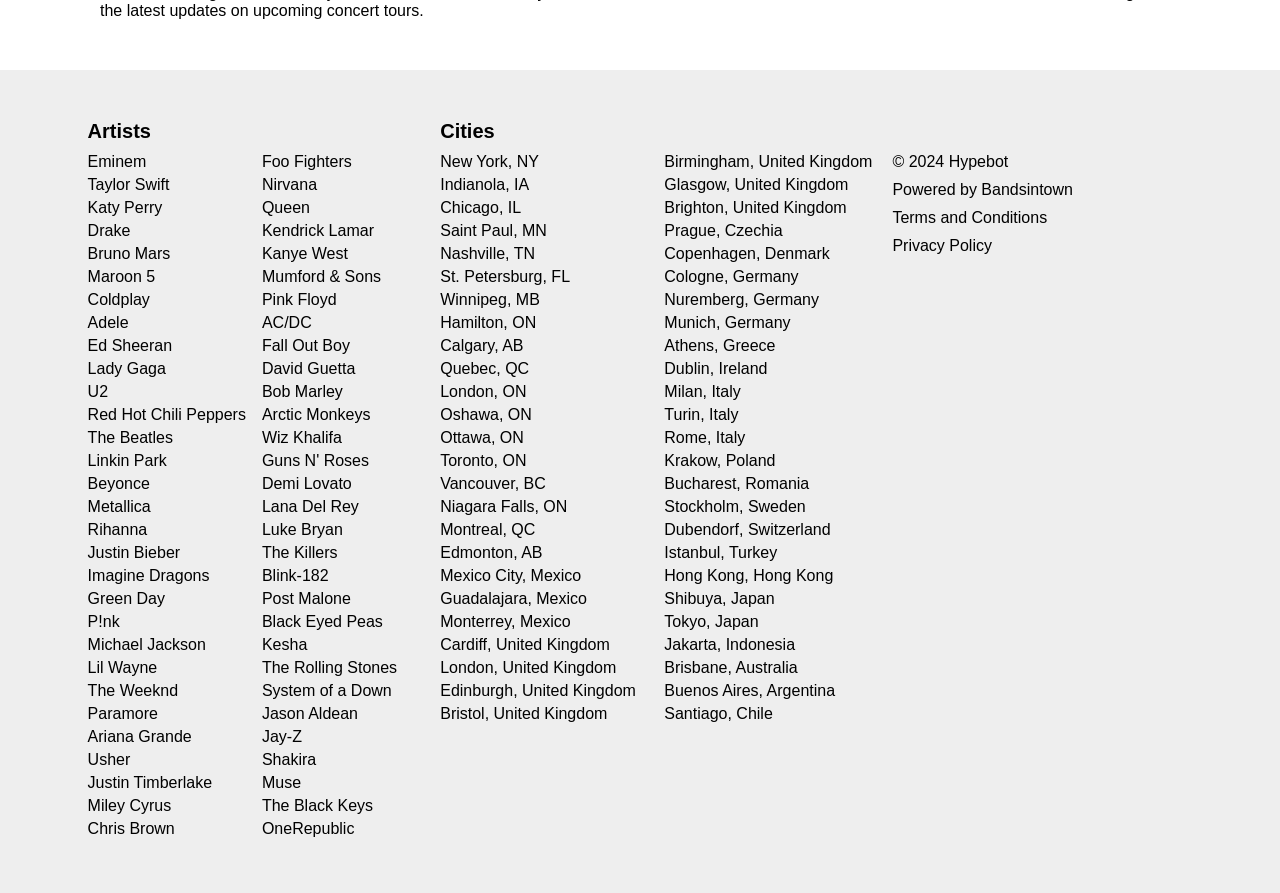Please specify the bounding box coordinates of the region to click in order to perform the following instruction: "Check out concerts in Chicago, IL".

[0.344, 0.223, 0.407, 0.243]